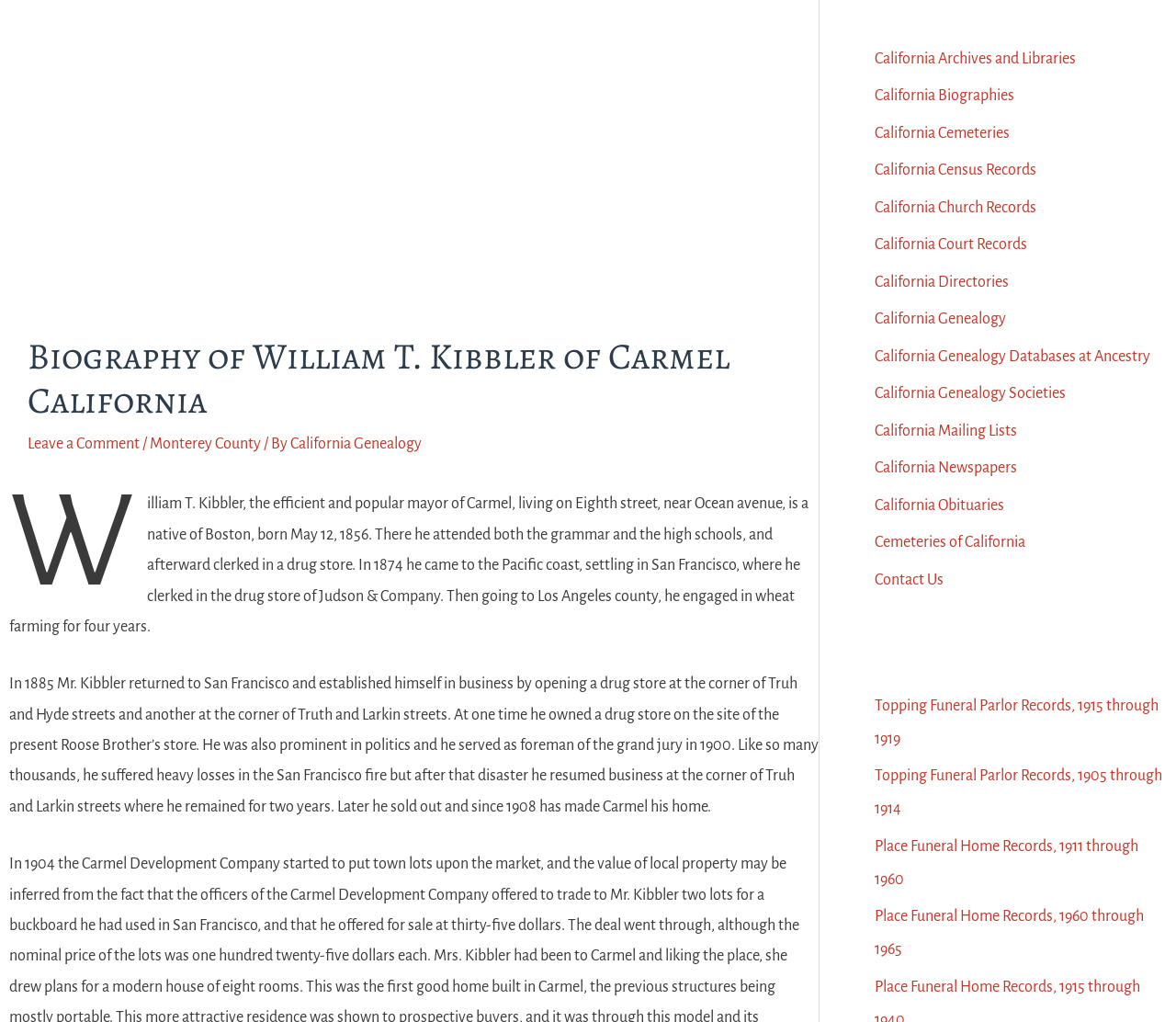Please provide a detailed answer to the question below by examining the image:
What is William T. Kibbler's birthdate?

According to the biography text, William T. Kibbler was born on May 12, 1856, in Boston.